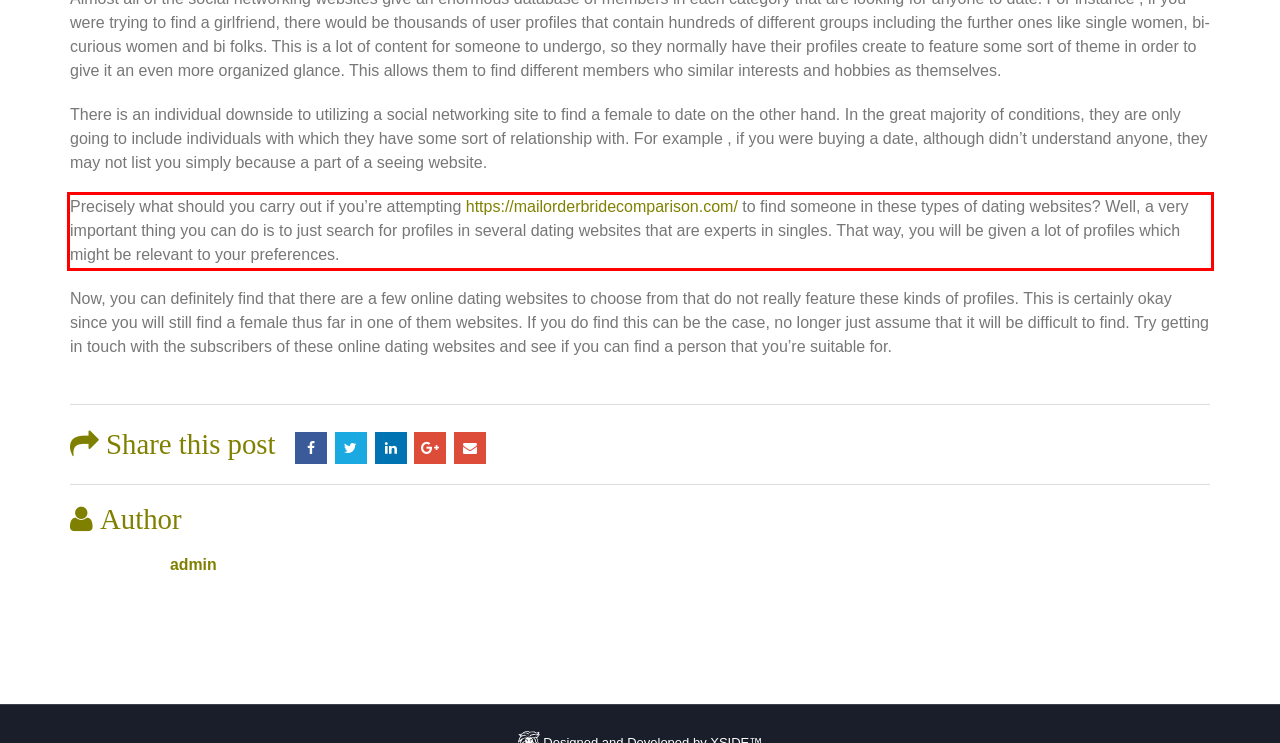You have a screenshot of a webpage, and there is a red bounding box around a UI element. Utilize OCR to extract the text within this red bounding box.

Precisely what should you carry out if you’re attempting https://mailorderbridecomparison.com/ to find someone in these types of dating websites? Well, a very important thing you can do is to just search for profiles in several dating websites that are experts in singles. That way, you will be given a lot of profiles which might be relevant to your preferences.